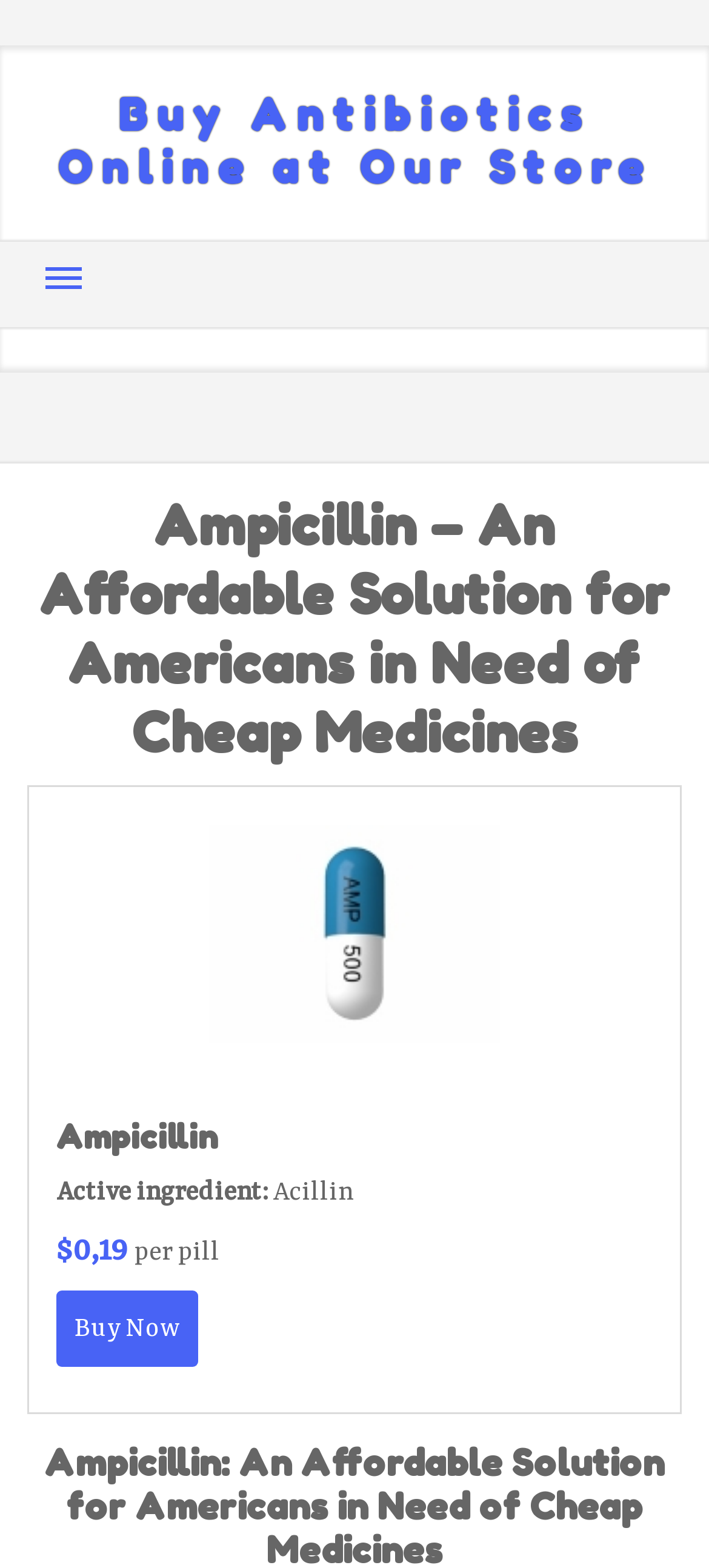What is the name of the antibiotic on this webpage?
Look at the image and respond with a single word or a short phrase.

Ampicillin